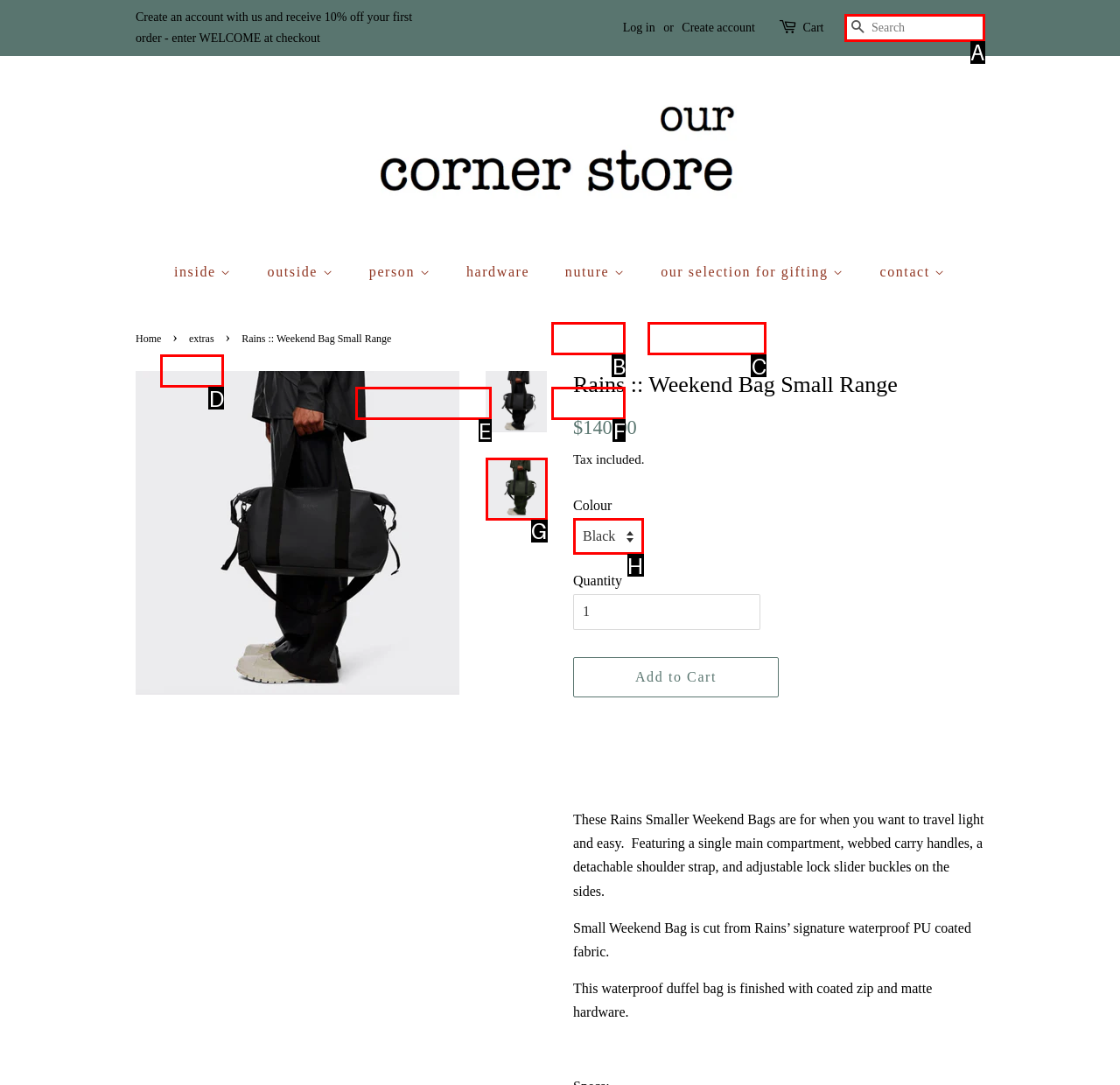Choose the correct UI element to click for this task: Search for products Answer using the letter from the given choices.

A